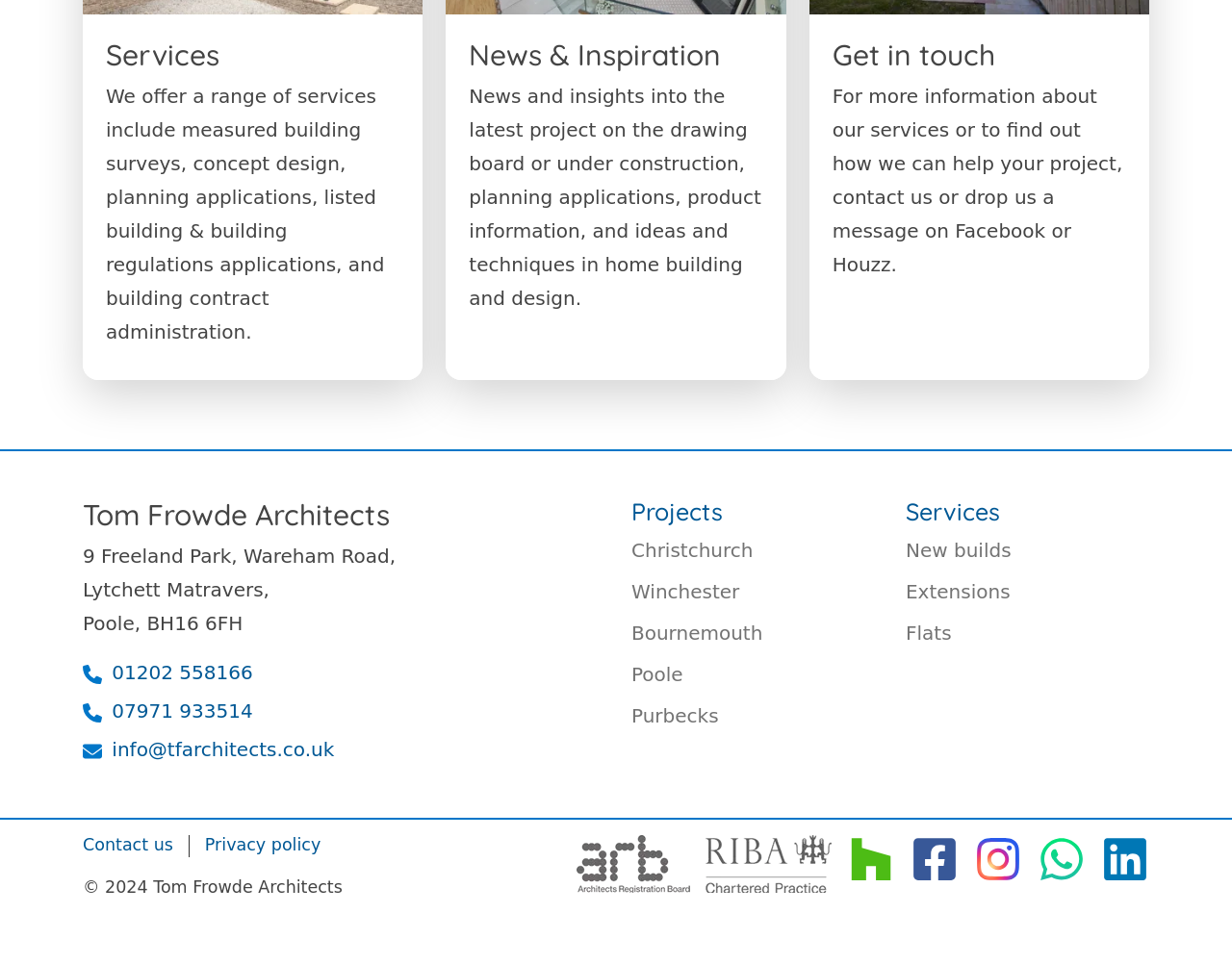Identify the bounding box coordinates of the clickable region necessary to fulfill the following instruction: "Visit 'Facebook'". The bounding box coordinates should be four float numbers between 0 and 1, i.e., [left, top, right, bottom].

[0.739, 0.878, 0.778, 0.902]